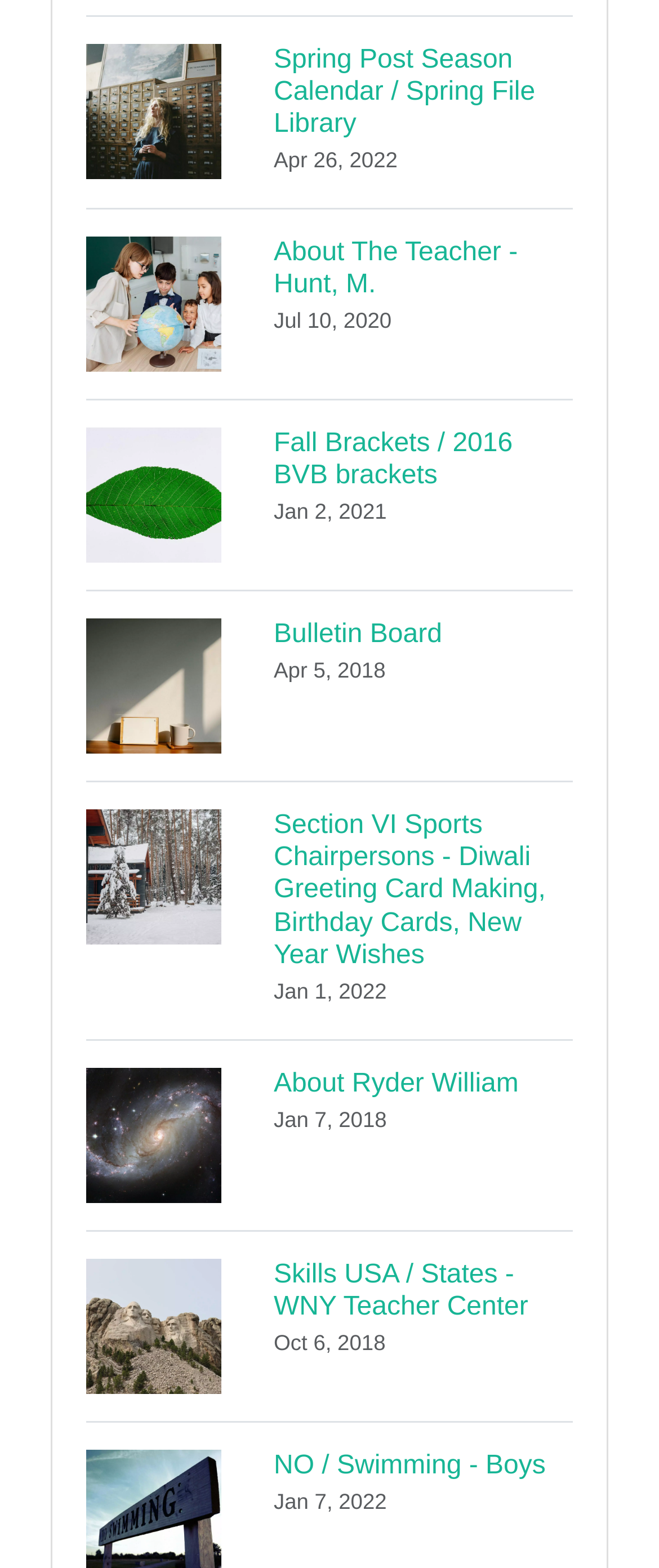Answer succinctly with a single word or phrase:
What is the first link on the webpage?

Spring Post Season Calendar